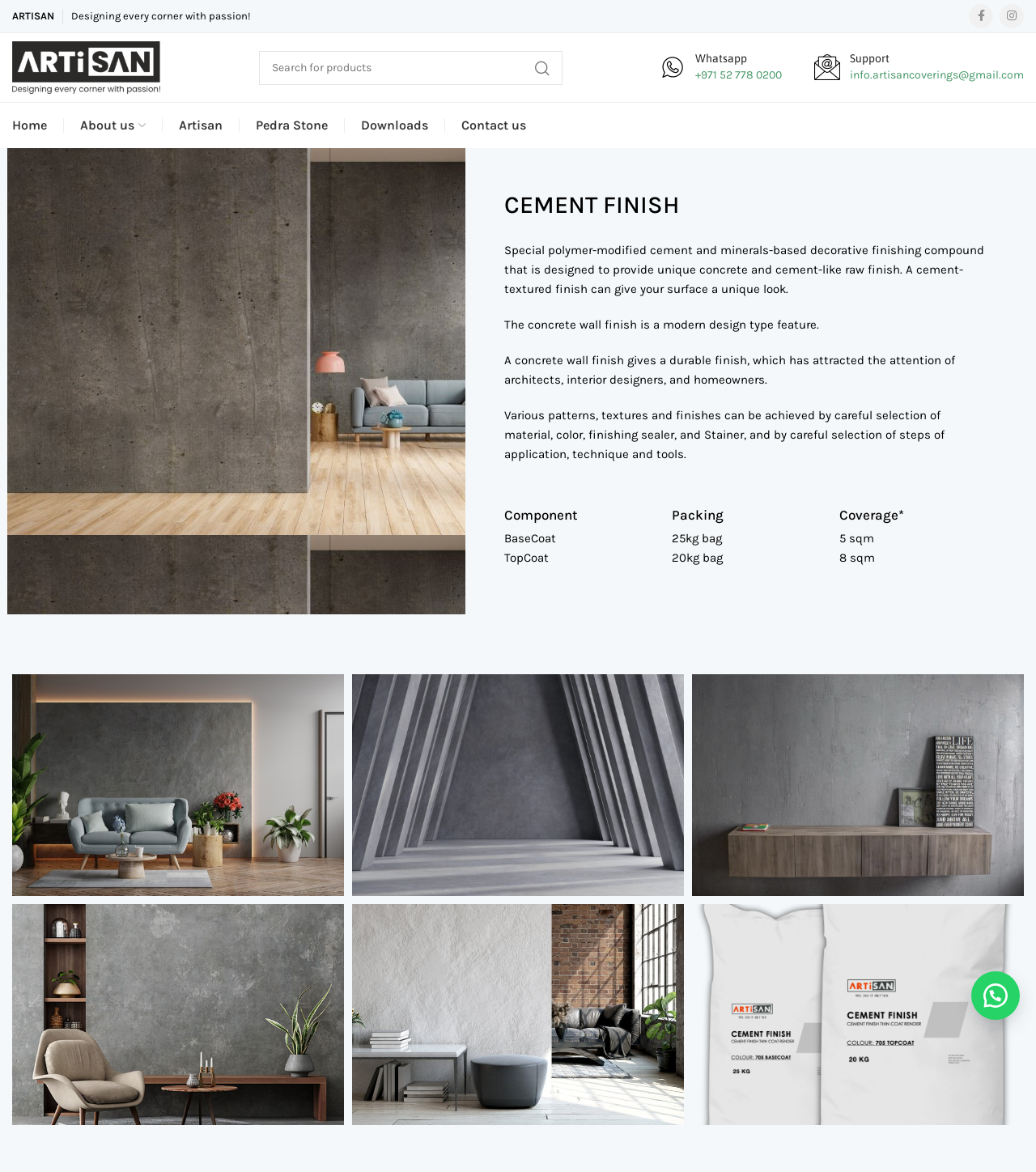Determine the bounding box coordinates of the area to click in order to meet this instruction: "Learn about Pedra Stone".

[0.231, 0.093, 0.332, 0.121]